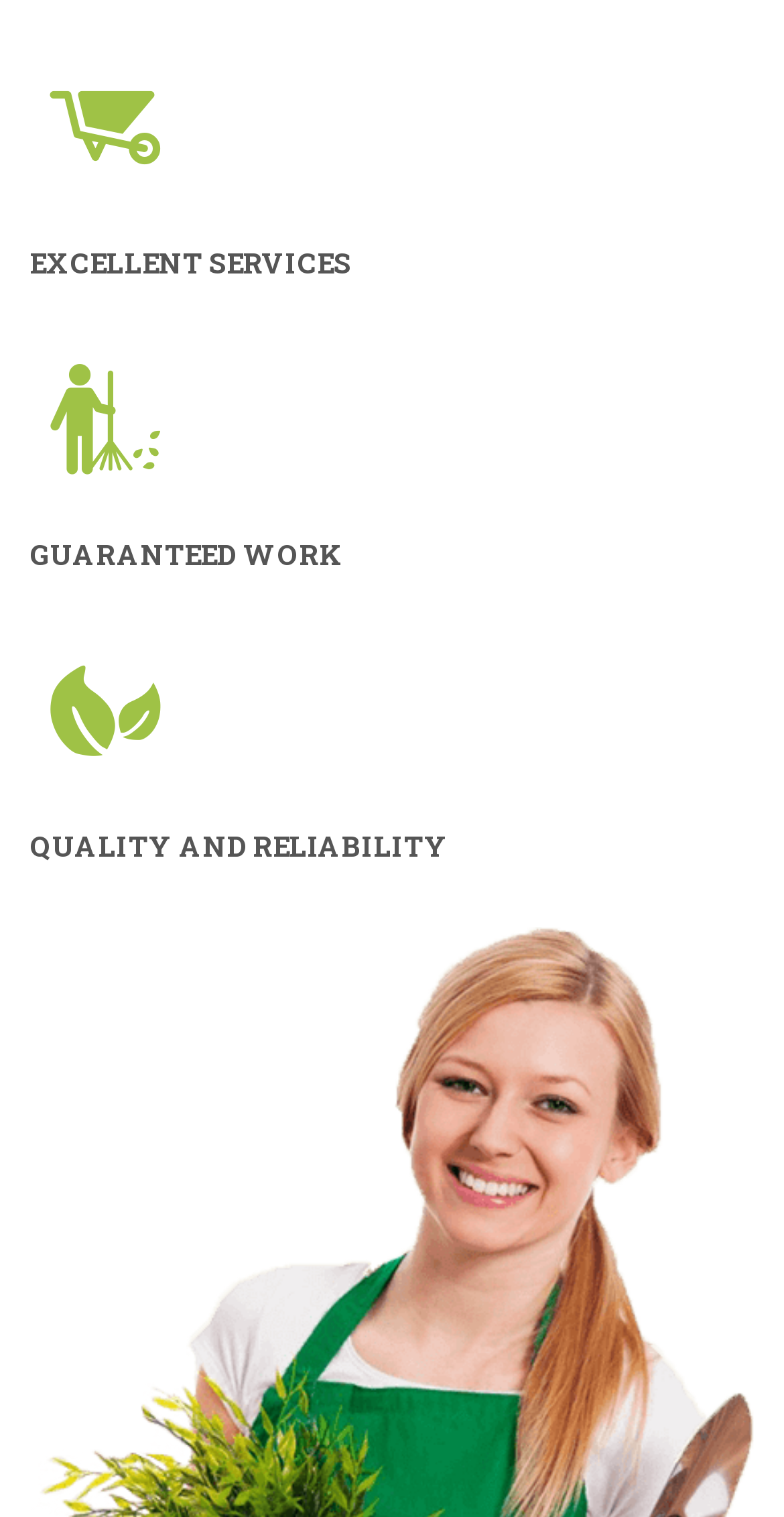Are the services listed in a specific order?
We need a detailed and exhaustive answer to the question. Please elaborate.

I analyzed the y1 and y2 coordinates of the headings and links, and found that they are arranged in a vertical order, with 'EXCELLENT SERVICES' at the top, followed by 'GUARANTEED WORK', and then 'QUALITY AND RELIABILITY' at the bottom. This suggests that the services are listed in a specific order.